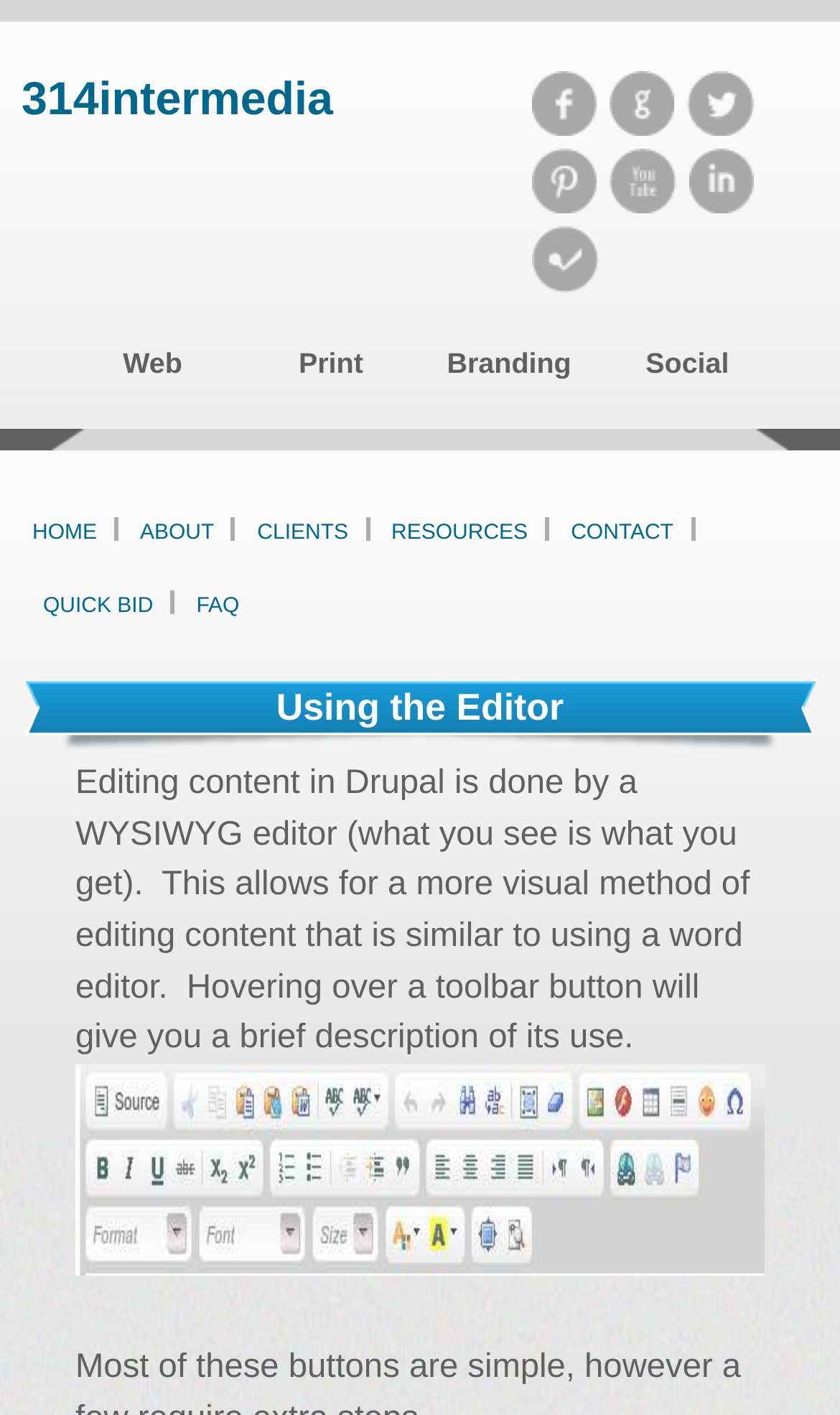Determine the bounding box coordinates of the element's region needed to click to follow the instruction: "Click on the 'QUICK BID' link". Provide these coordinates as four float numbers between 0 and 1, formatted as [left, top, right, bottom].

[0.038, 0.409, 0.195, 0.447]